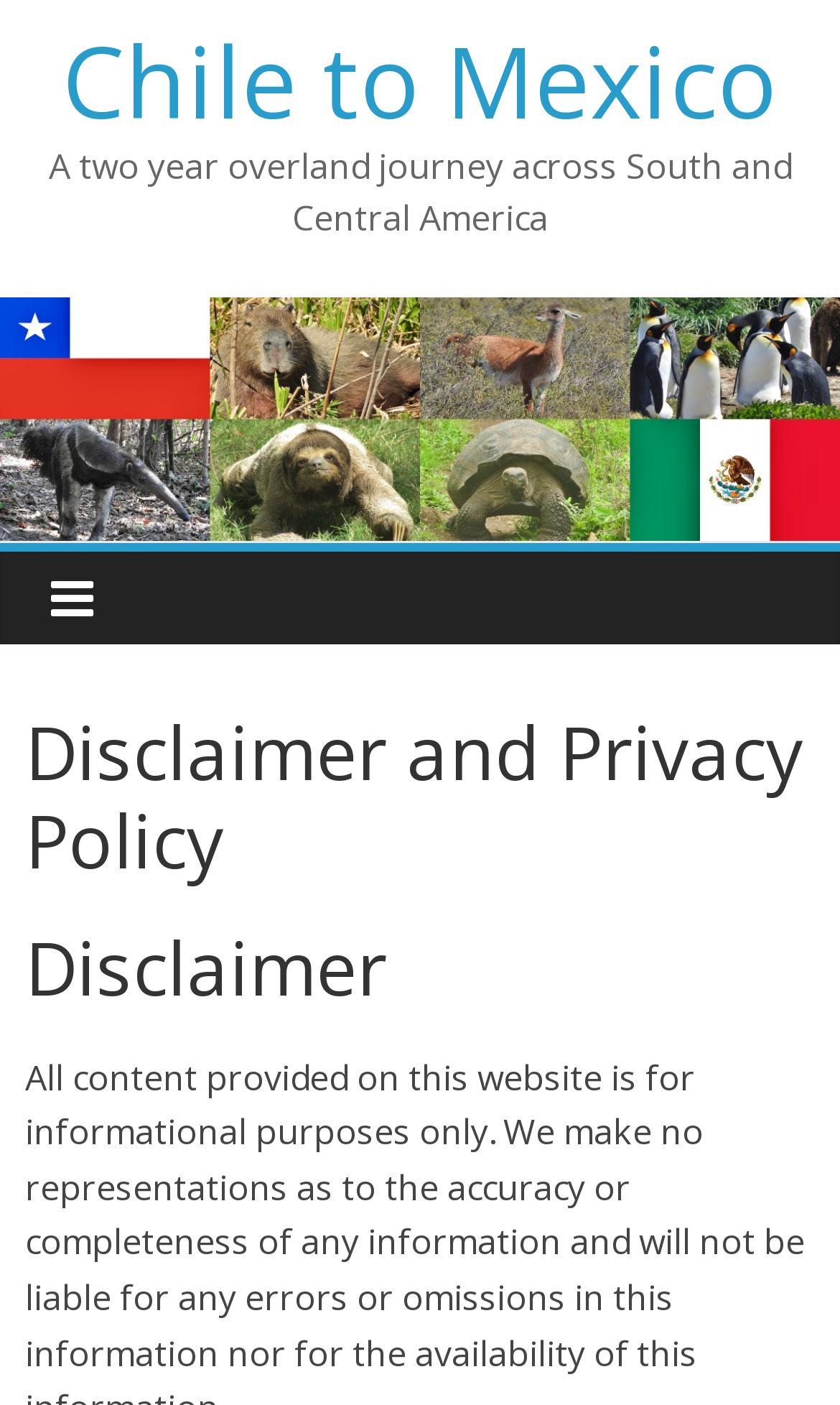What is the theme of the website?
Please describe in detail the information shown in the image to answer the question.

Based on the heading 'Chile to Mexico' and the image with the same name, it appears that the website is about a travel journey or adventure across South and Central America.